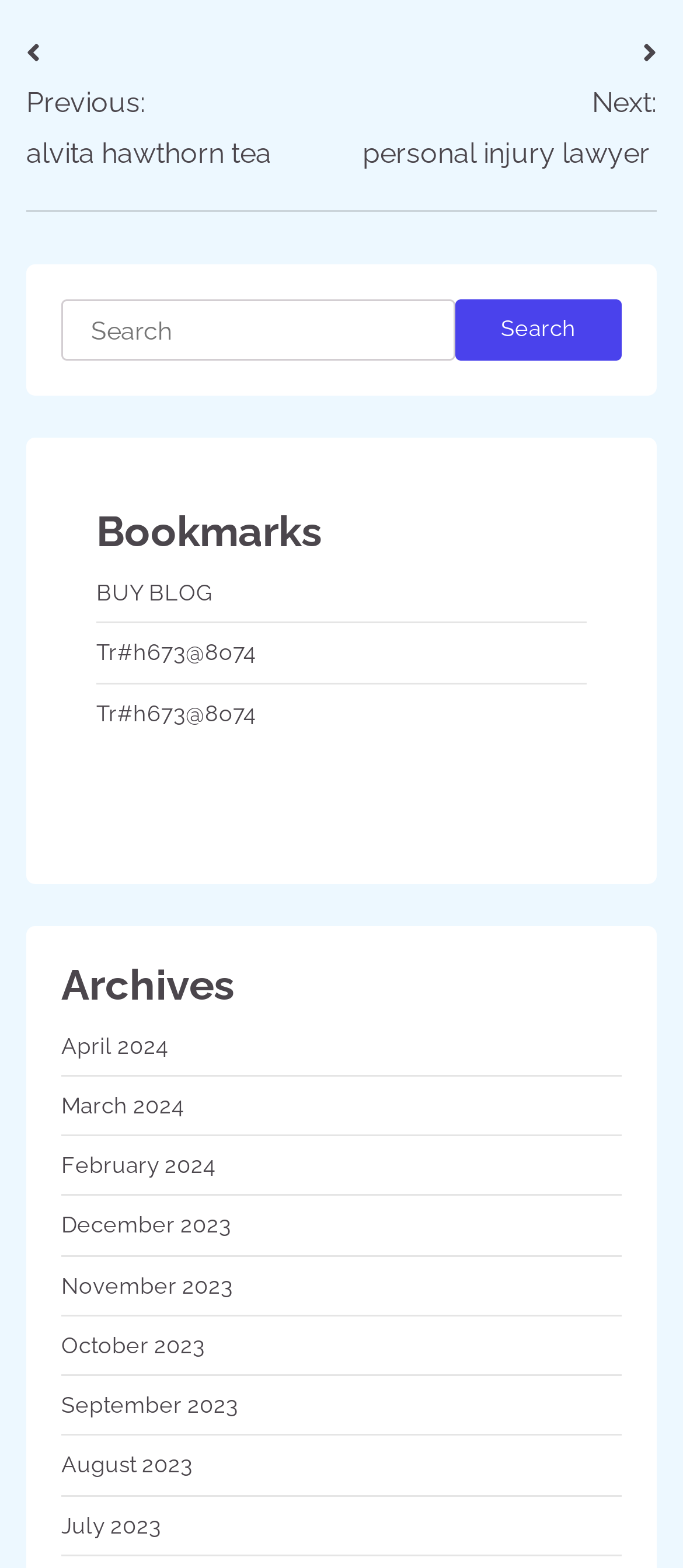Please provide the bounding box coordinates for the element that needs to be clicked to perform the instruction: "Go to previous post". The coordinates must consist of four float numbers between 0 and 1, formatted as [left, top, right, bottom].

[0.038, 0.02, 0.397, 0.111]